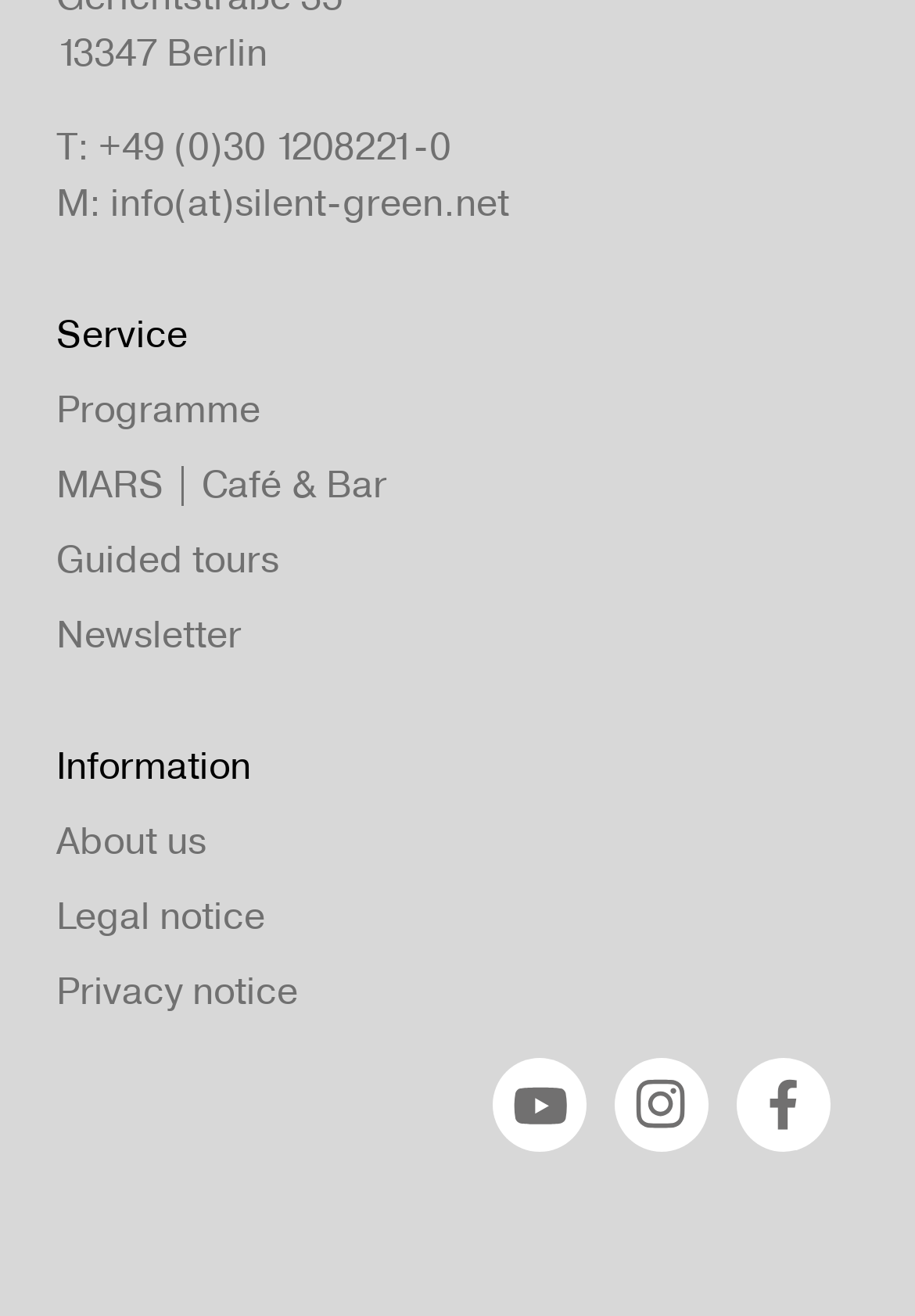Respond to the question below with a single word or phrase:
How many social media platforms does Silent Green have?

3